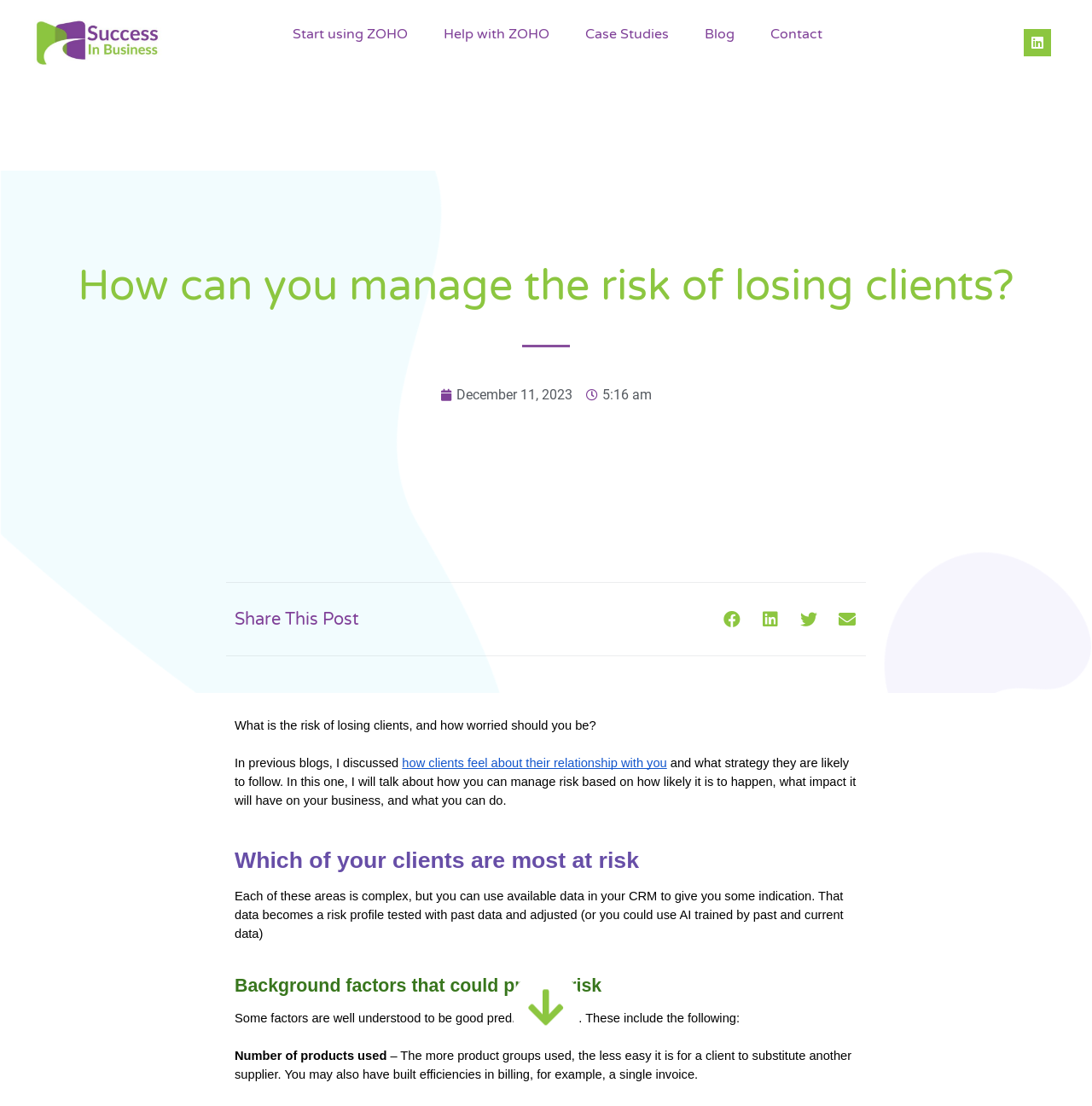What is the topic of this blog post?
Respond to the question with a well-detailed and thorough answer.

The topic of this blog post is about managing the risk of losing clients, which is evident from the heading 'How can you manage the risk of losing clients?' and the subsequent text that discusses strategies for managing this risk.